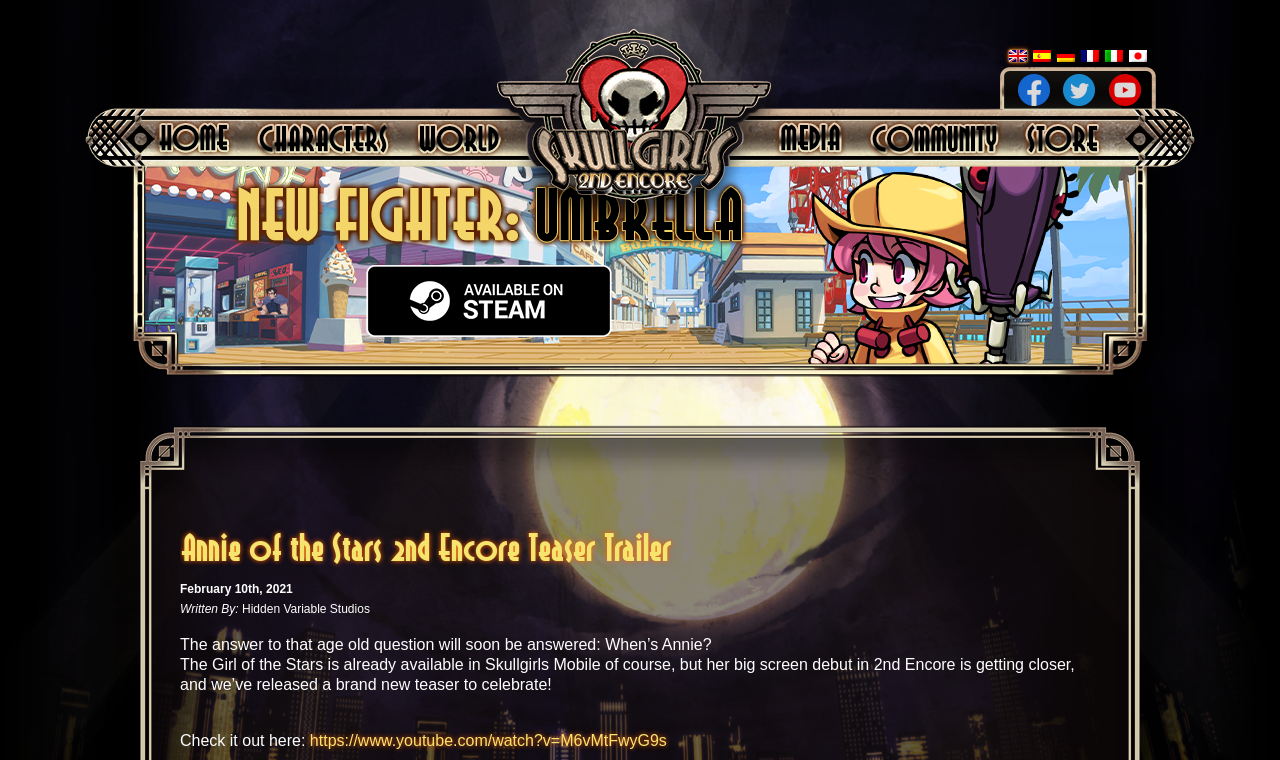What is the platform where Annie is already available?
Please look at the screenshot and answer using one word or phrase.

Skullgirls Mobile